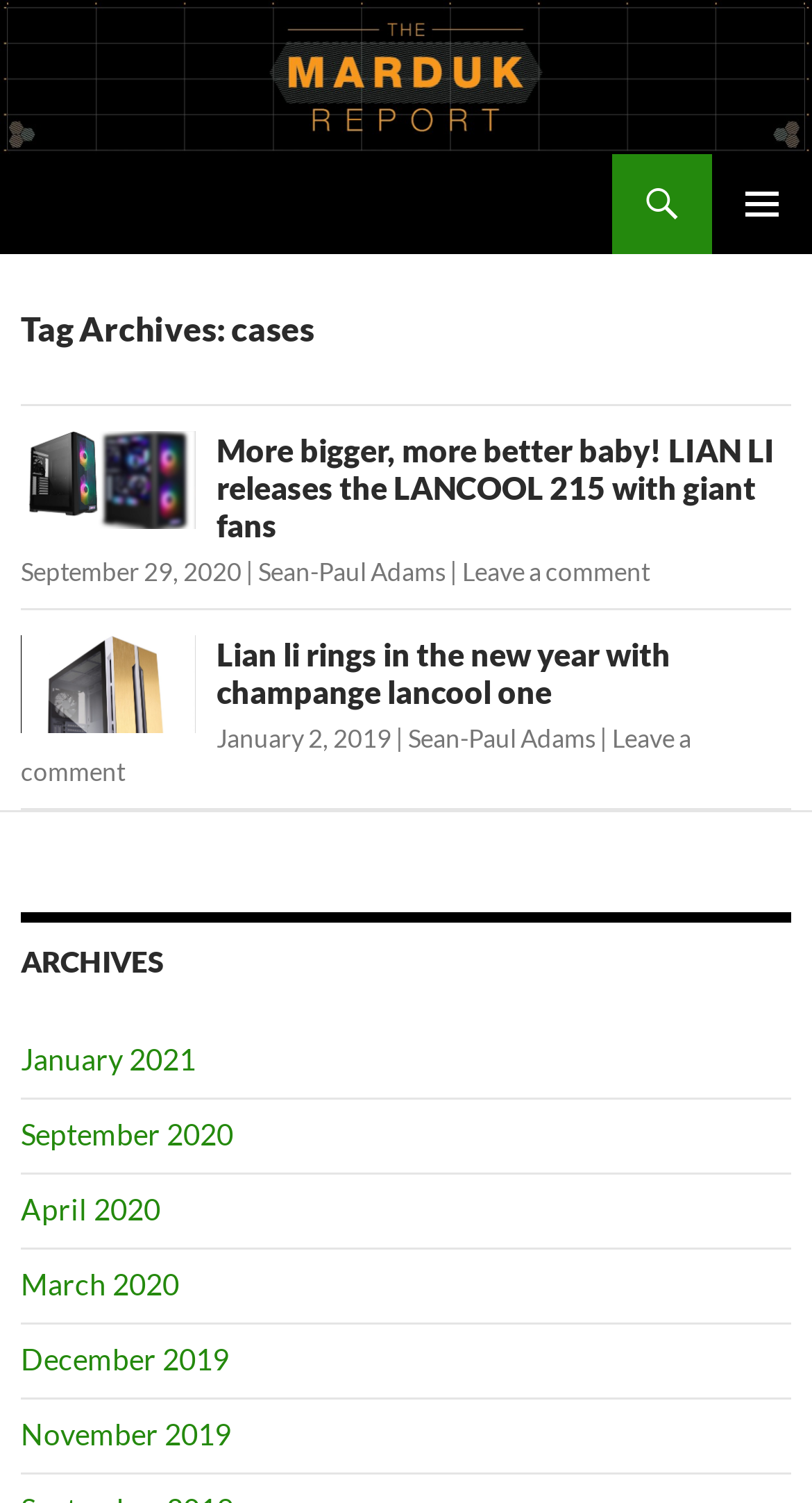Produce an extensive caption that describes everything on the webpage.

The webpage appears to be an archive of blog posts, with a focus on cases. At the top, there is a search bar and a primary menu button on the right side. Below that, there is a "SKIP TO CONTENT" link. 

The main content area is divided into multiple sections. The first section is a header that displays the title "Tag Archives: cases". 

Below the header, there are two article sections. Each article section has a heading, a title link, a date link, an author link, and a "Leave a comment" link. The headings of the two articles are "More bigger, more better baby! LIAN LI releases the LANCOOL 215 with giant fans" and "Lian li rings in the new year with champange lancool one". 

Further down, there is a section with the heading "ARCHIVES", which contains links to different months, including January 2021, September 2020, April 2020, March 2020, December 2019, and November 2019.